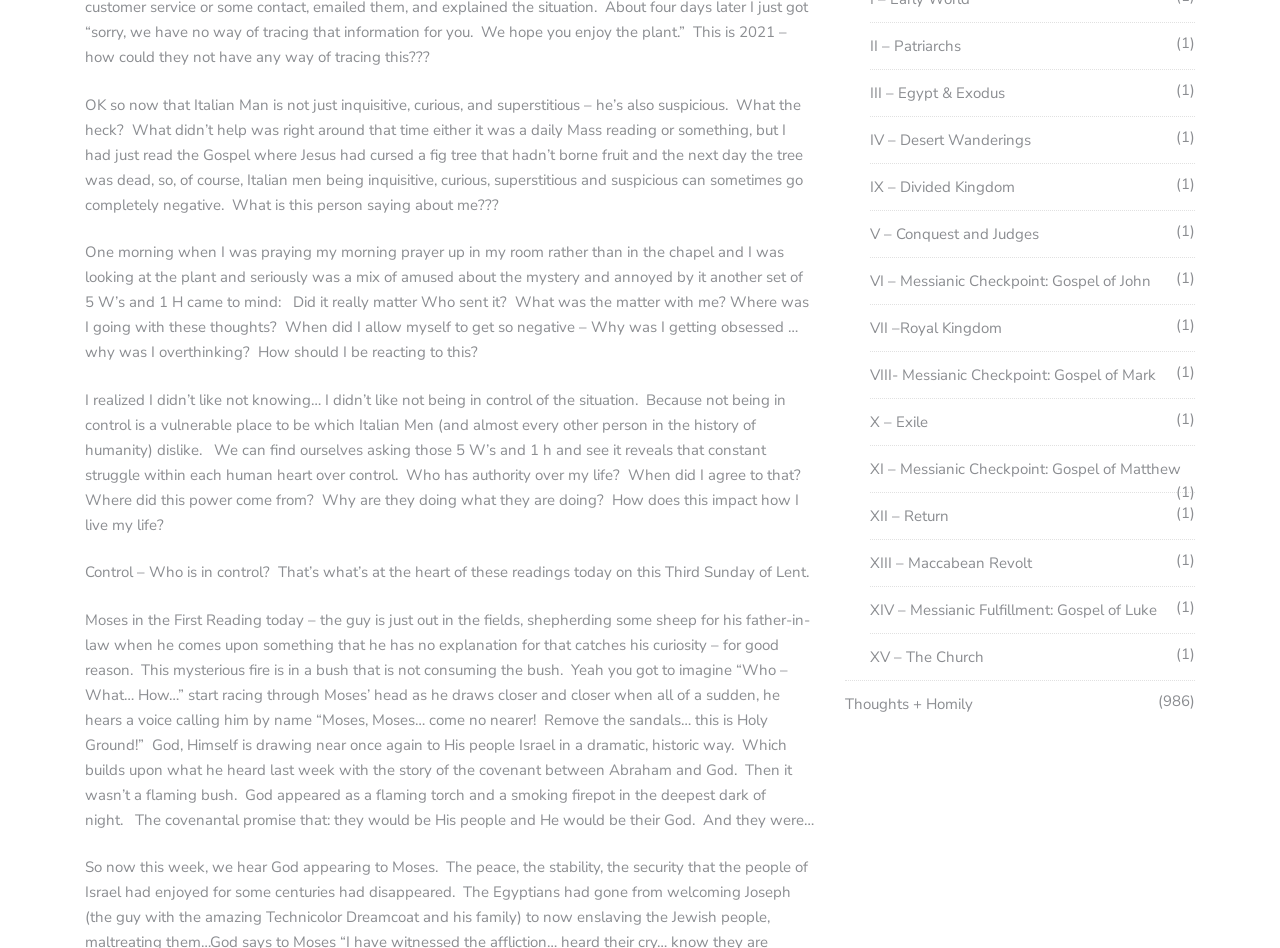Please determine the bounding box coordinates of the section I need to click to accomplish this instruction: "Click on 'II – Patriarchs'".

[0.68, 0.038, 0.751, 0.059]